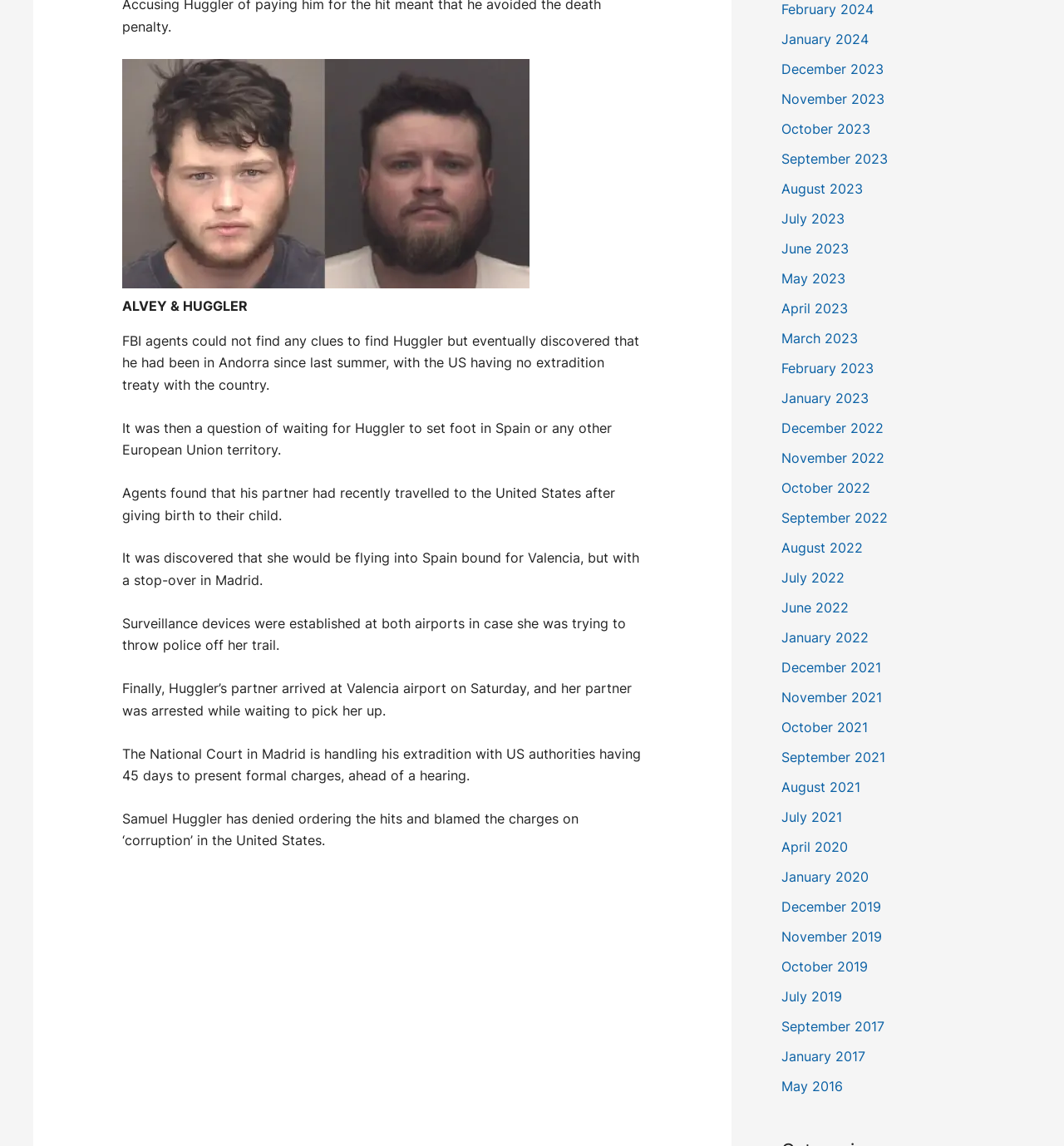Identify the bounding box coordinates of the area that should be clicked in order to complete the given instruction: "View news from February 2024". The bounding box coordinates should be four float numbers between 0 and 1, i.e., [left, top, right, bottom].

[0.734, 0.001, 0.821, 0.015]